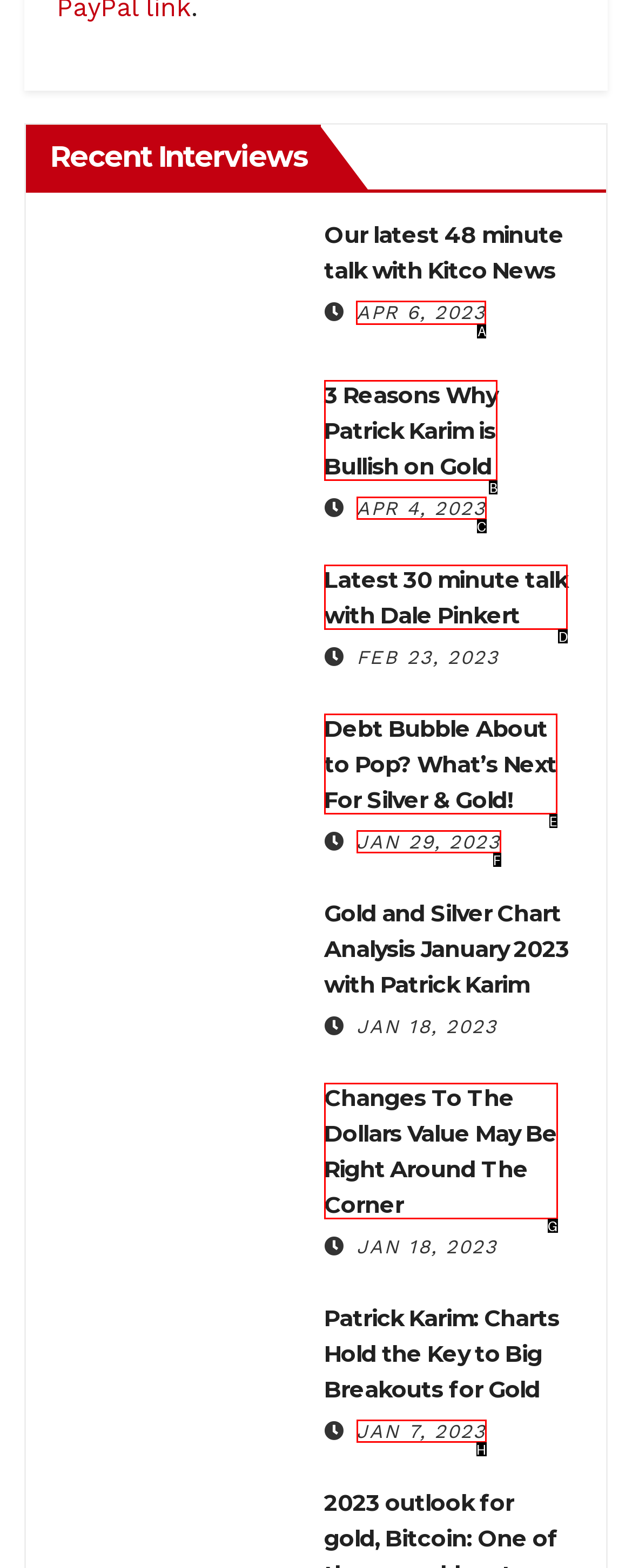Identify the correct choice to execute this task: Check the latest interview on APR 6, 2023
Respond with the letter corresponding to the right option from the available choices.

A